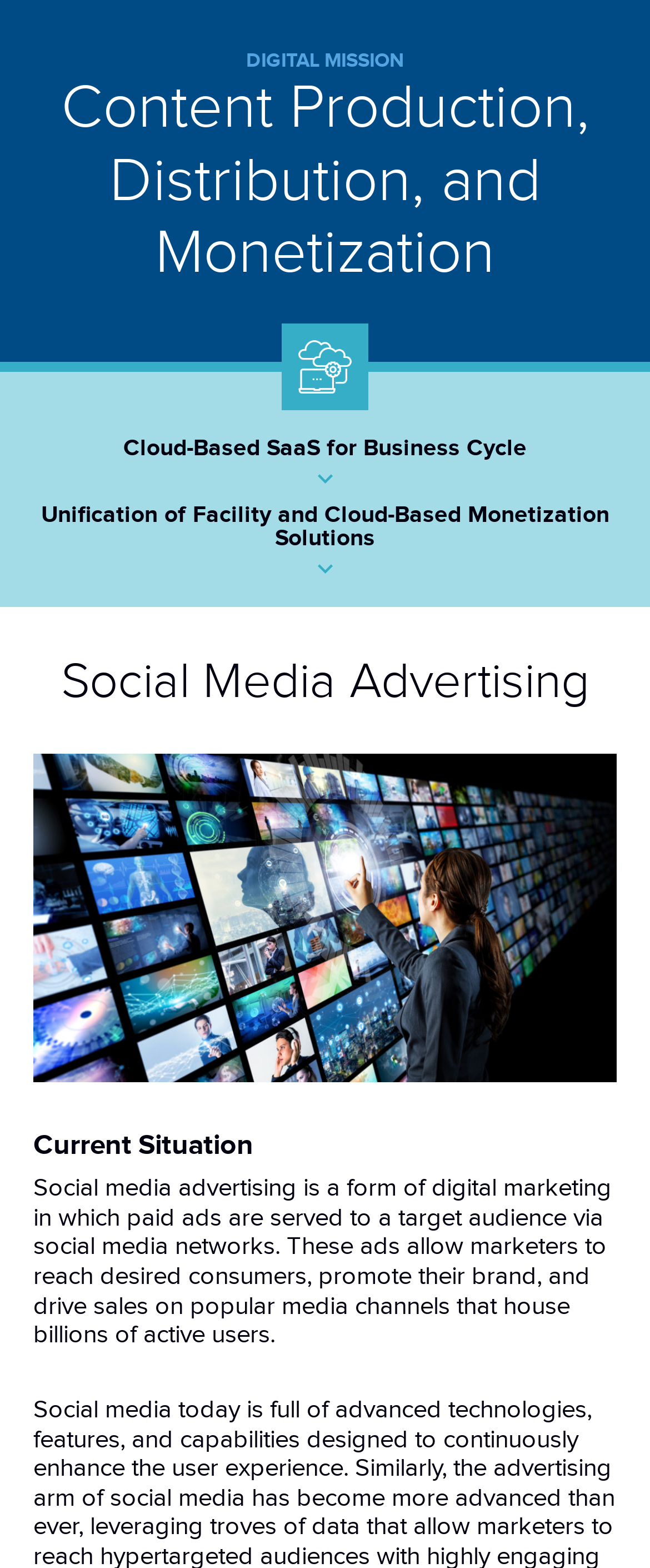What is the current situation of social media advertising?
Please use the image to provide an in-depth answer to the question.

The webpage provides a description of the current situation of social media advertising, stating that it is a form of digital marketing in which paid ads are served to a target audience via social media networks.